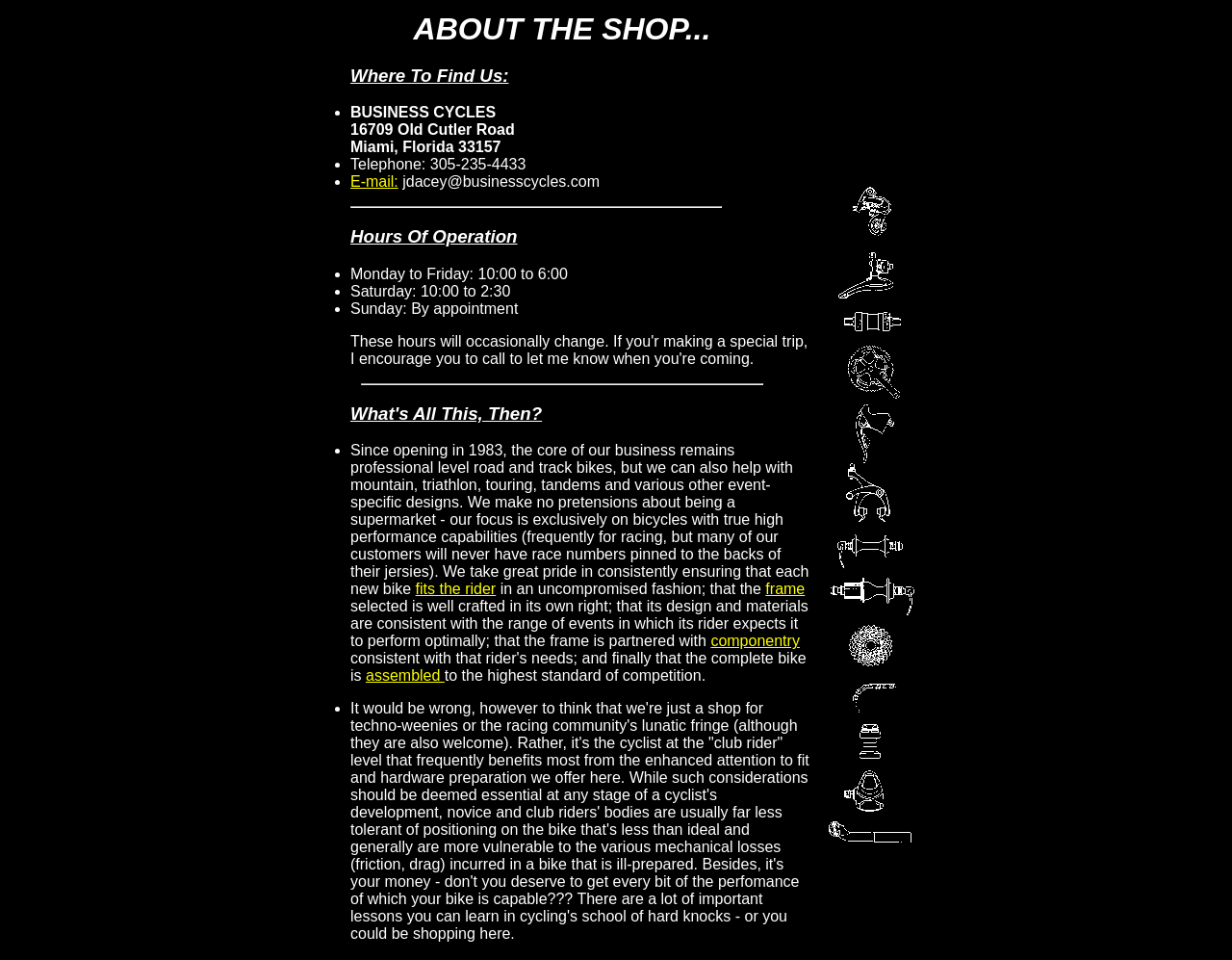Using the webpage screenshot and the element description frame, determine the bounding box coordinates. Specify the coordinates in the format (top-left x, top-left y, bottom-right x, bottom-right y) with values ranging from 0 to 1.

[0.621, 0.605, 0.653, 0.622]